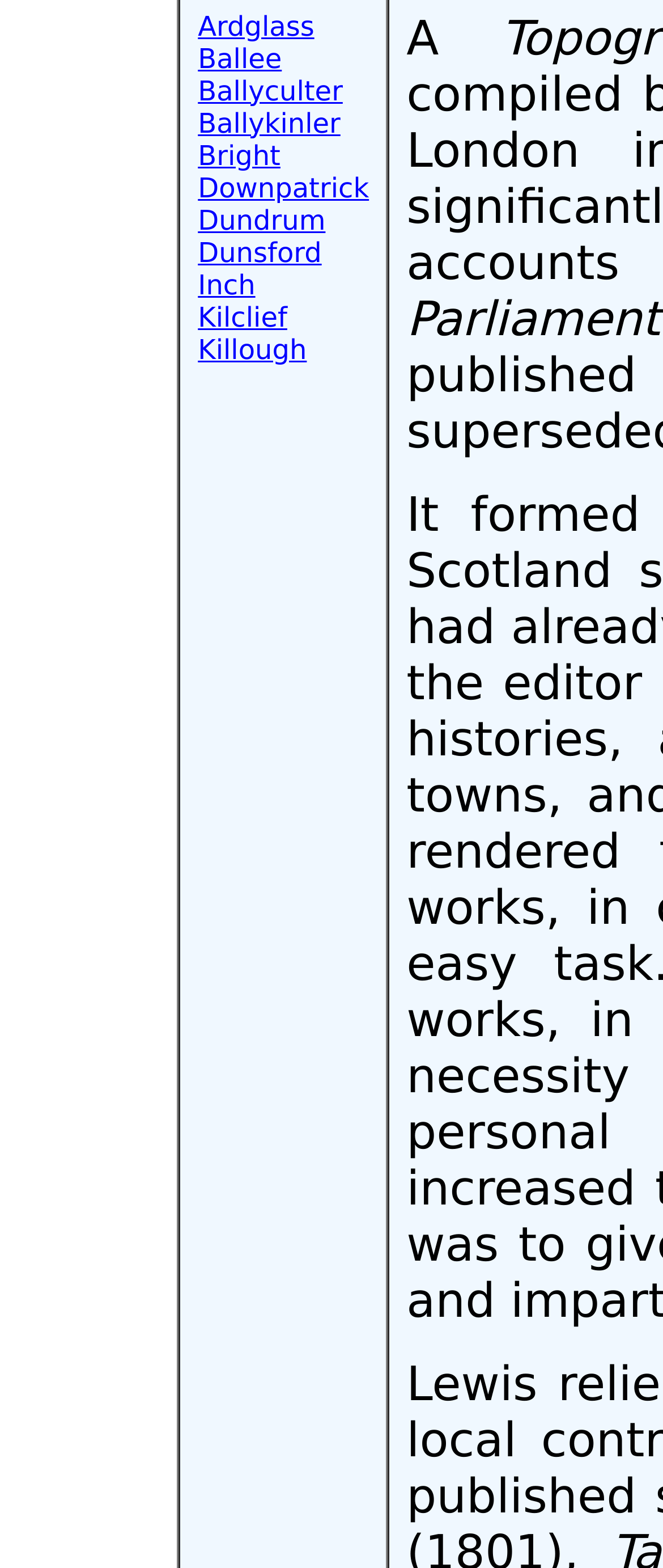Using the webpage screenshot, find the UI element described by Ardglass. Provide the bounding box coordinates in the format (top-left x, top-left y, bottom-right x, bottom-right y), ensuring all values are floating point numbers between 0 and 1.

[0.298, 0.006, 0.474, 0.027]